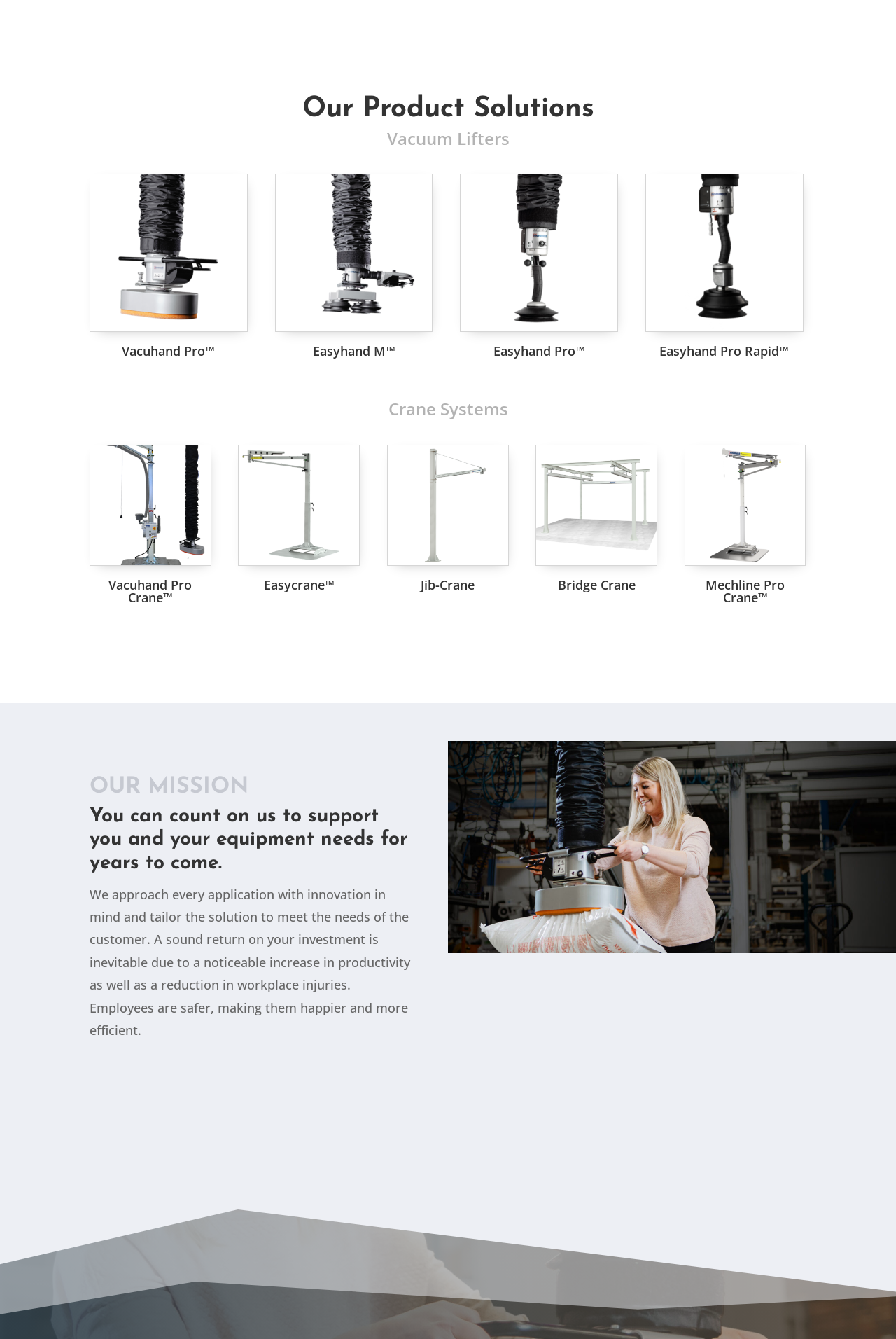Provide the bounding box coordinates for the UI element that is described as: "Jib-Crane".

[0.432, 0.332, 0.568, 0.446]